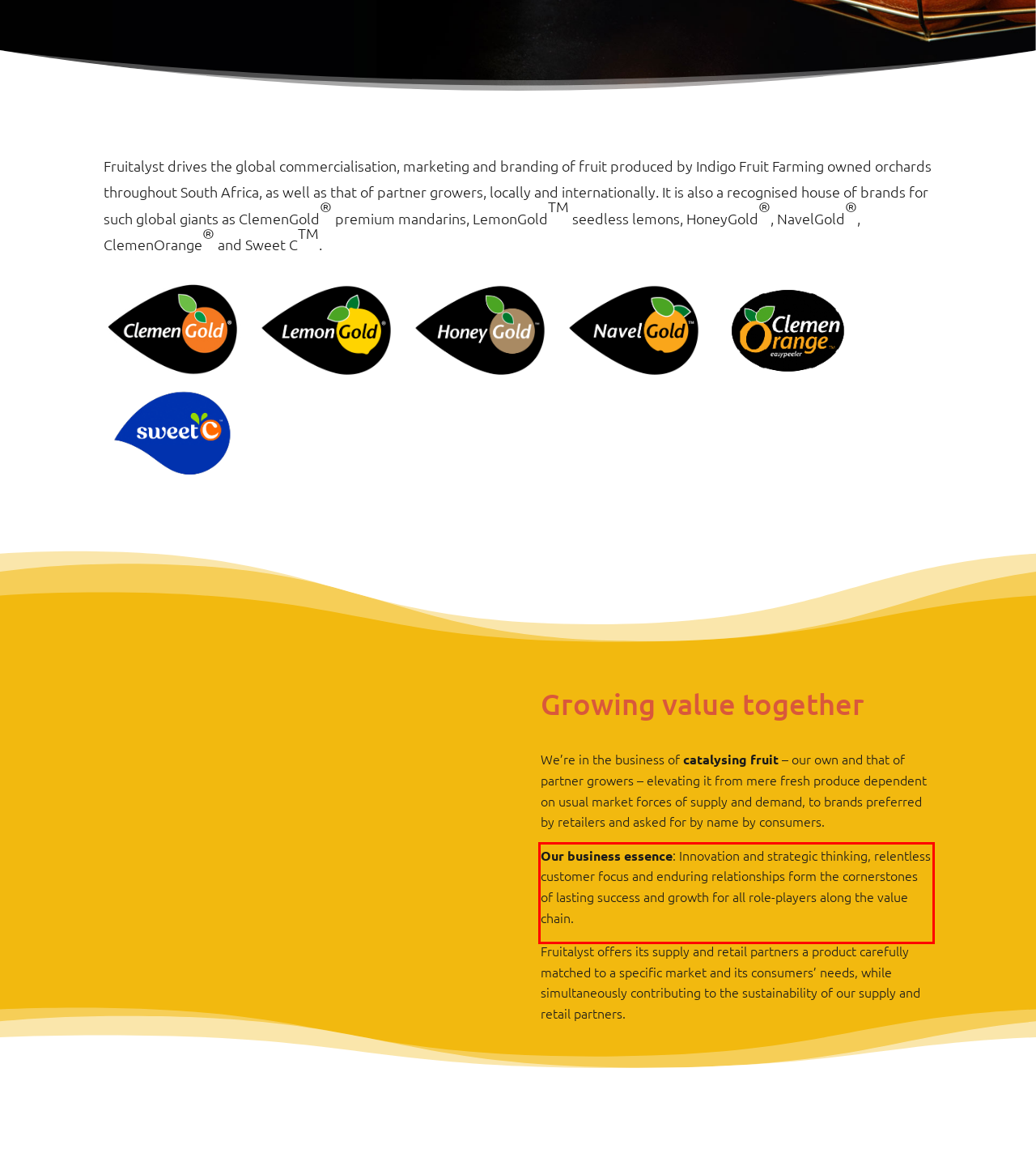You are provided with a screenshot of a webpage featuring a red rectangle bounding box. Extract the text content within this red bounding box using OCR.

Our business essence: Innovation and strategic thinking, relentless customer focus and enduring relationships form the cornerstones of lasting success and growth for all role-players along the value chain.